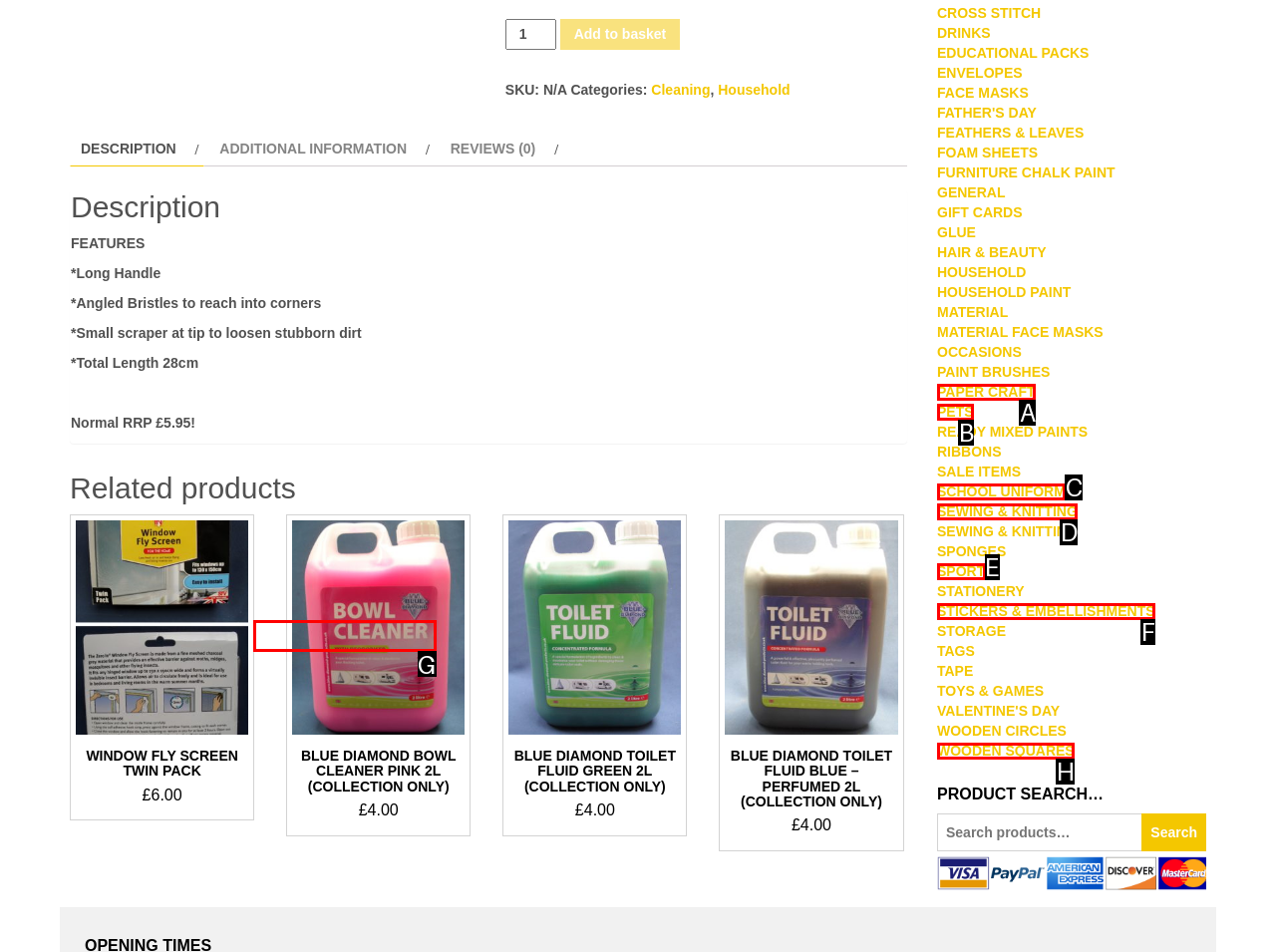From the given choices, indicate the option that best matches: Sport
State the letter of the chosen option directly.

E